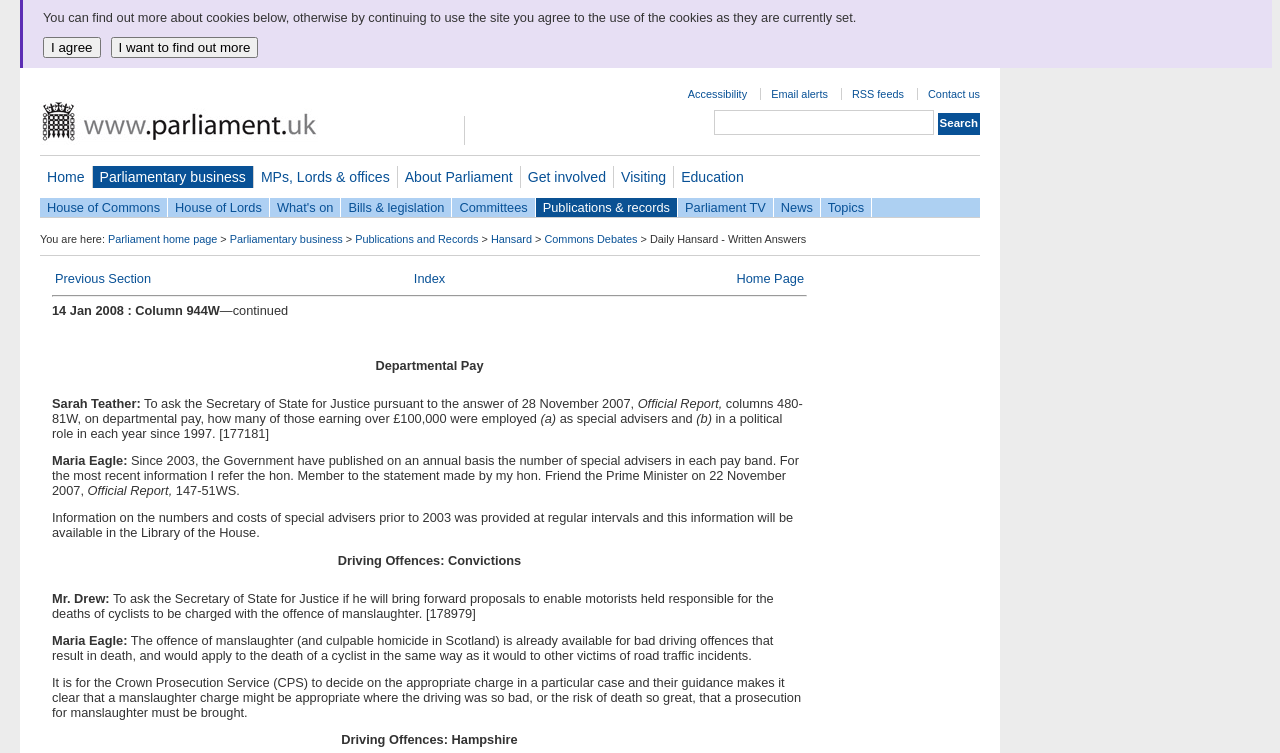Please provide a one-word or phrase answer to the question: 
How many links are there in the top navigation bar?

9